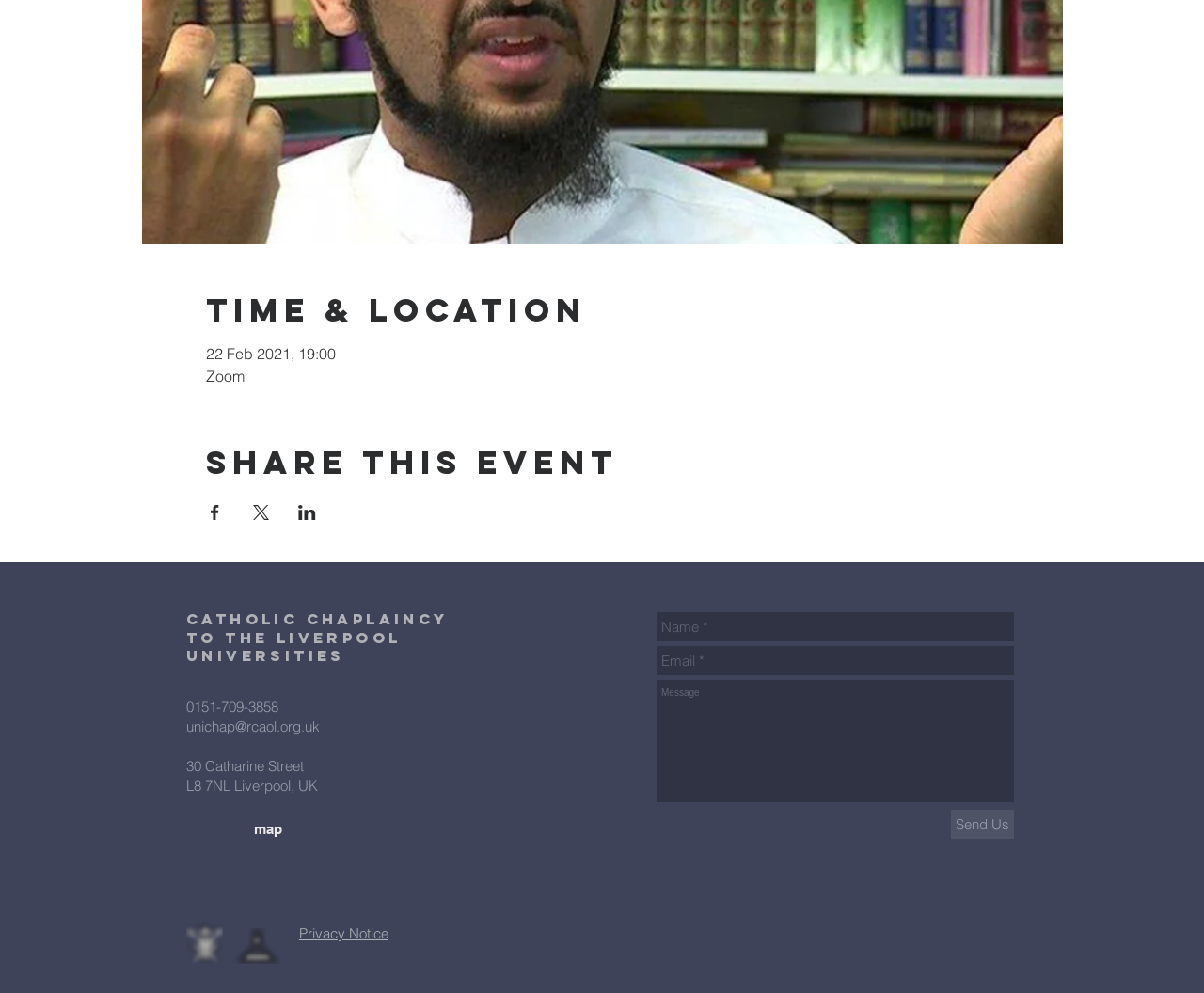Please specify the coordinates of the bounding box for the element that should be clicked to carry out this instruction: "View the map". The coordinates must be four float numbers between 0 and 1, formatted as [left, top, right, bottom].

[0.211, 0.826, 0.234, 0.844]